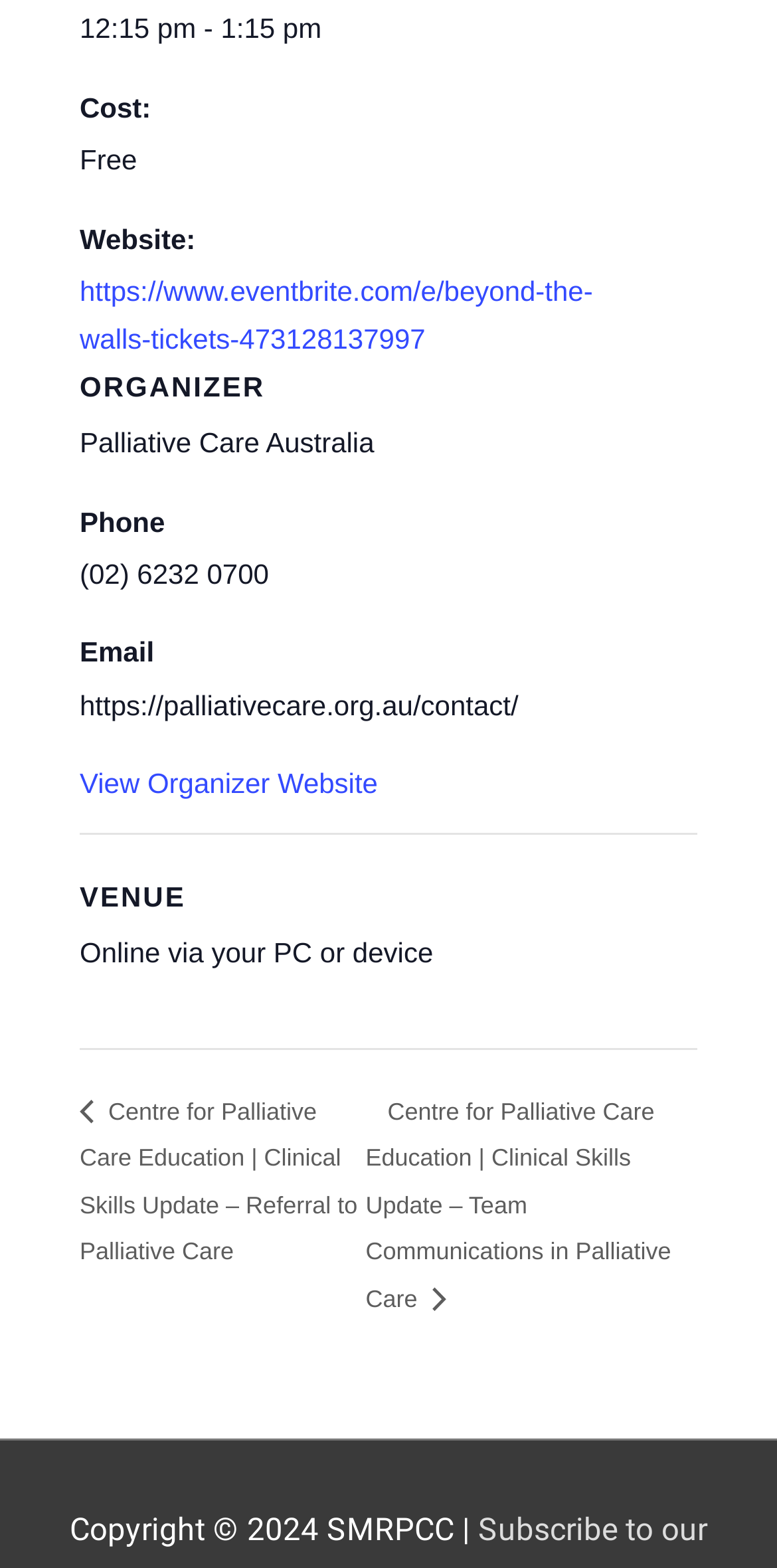Identify the bounding box of the UI element that matches this description: "https://www.eventbrite.com/e/beyond-the-walls-tickets-473128137997".

[0.103, 0.176, 0.763, 0.226]